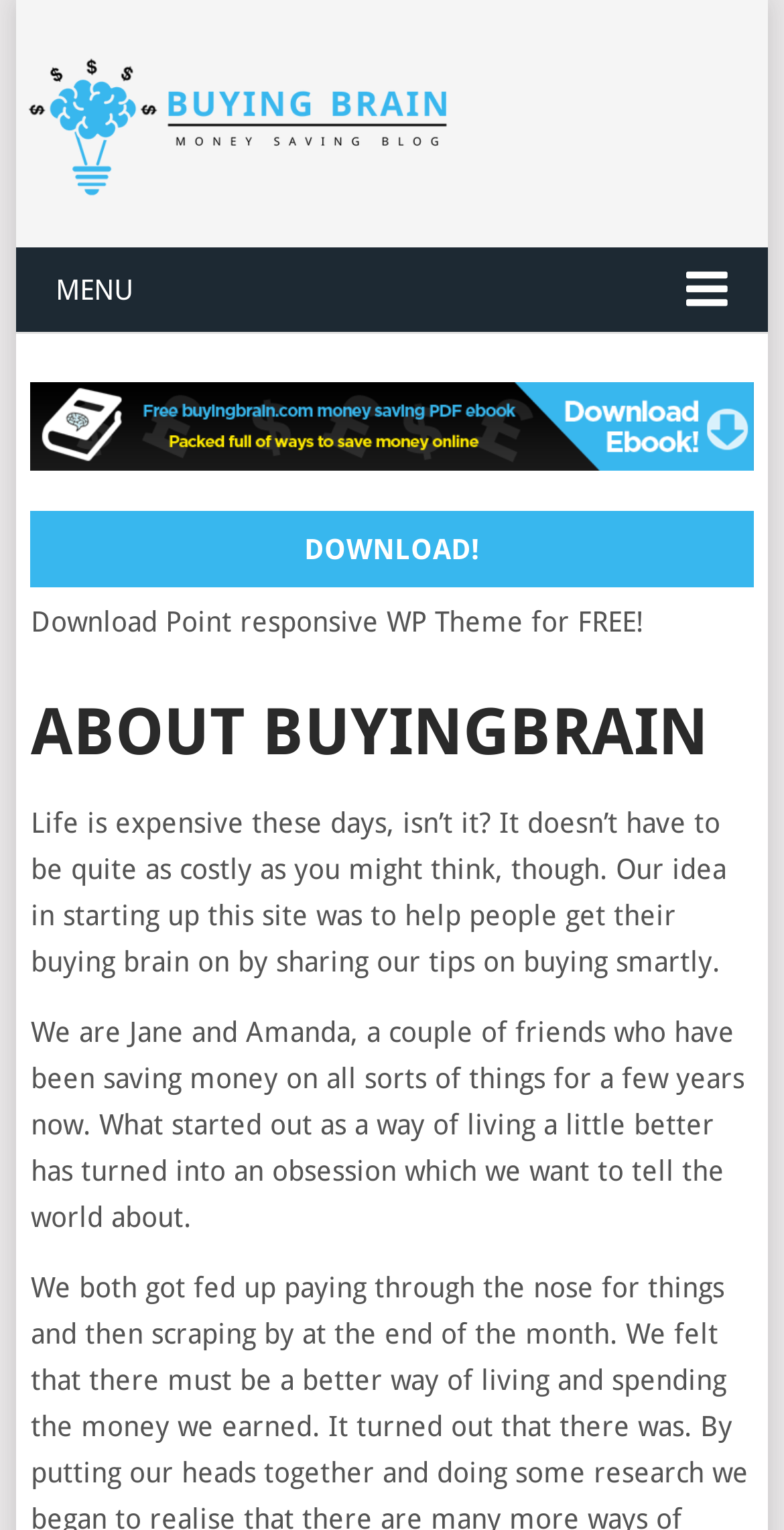Identify and provide the bounding box for the element described by: "Download!".

[0.039, 0.334, 0.961, 0.384]